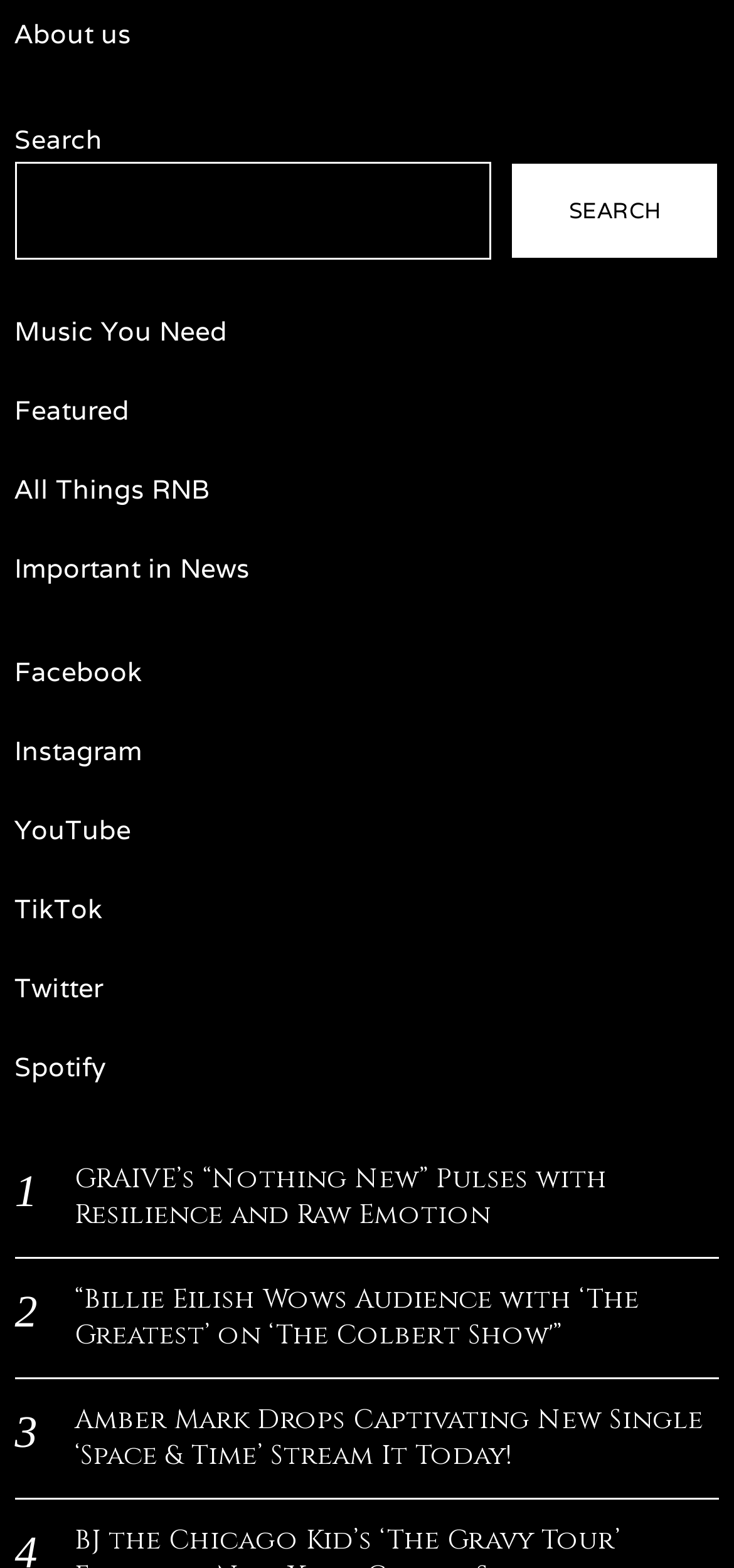Consider the image and give a detailed and elaborate answer to the question: 
How many navigation links are on the top left?

I counted the number of navigation links on the top left of the webpage, which are 'About us', 'Music You Need', 'Featured', 'All Things RNB', and 'Important in News', and found that there are 5 in total.